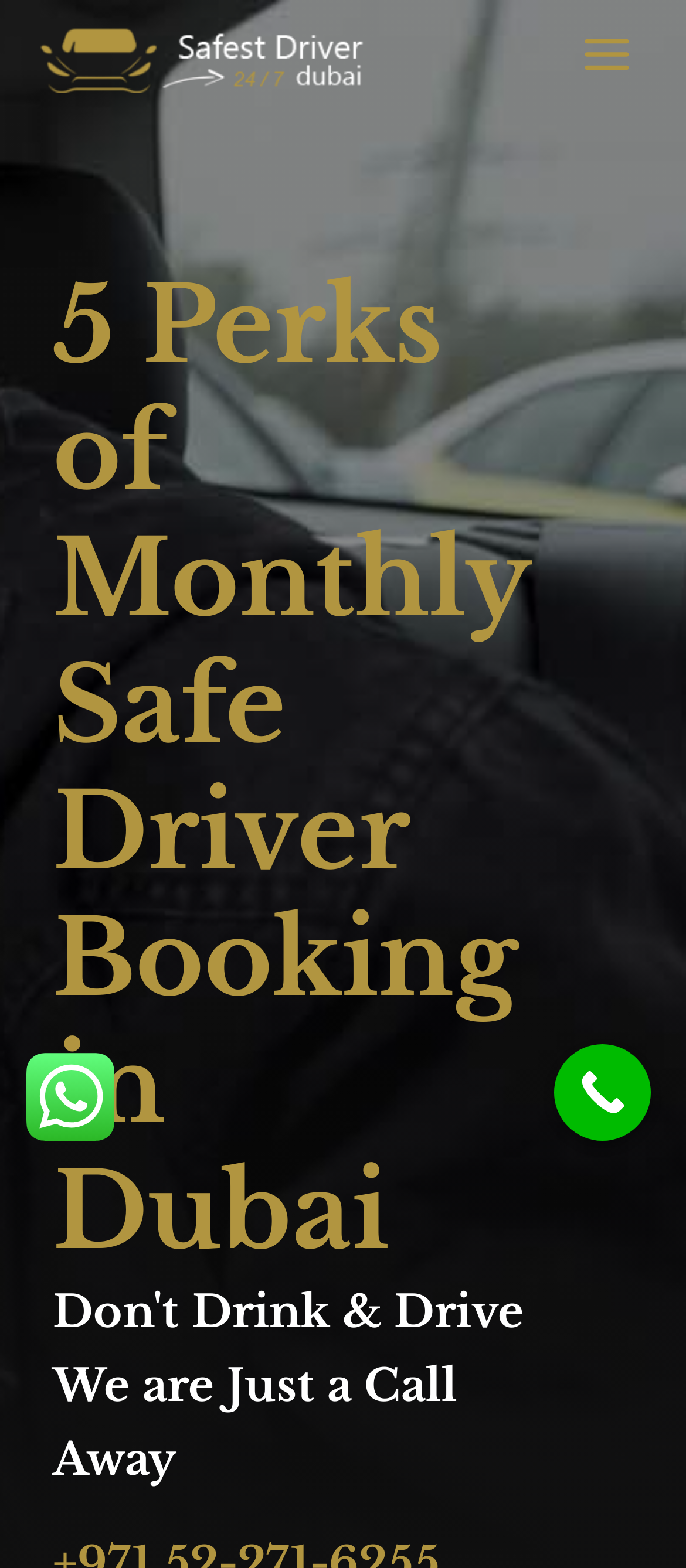Given the element description "Call Now Button" in the screenshot, predict the bounding box coordinates of that UI element.

[0.808, 0.666, 0.949, 0.728]